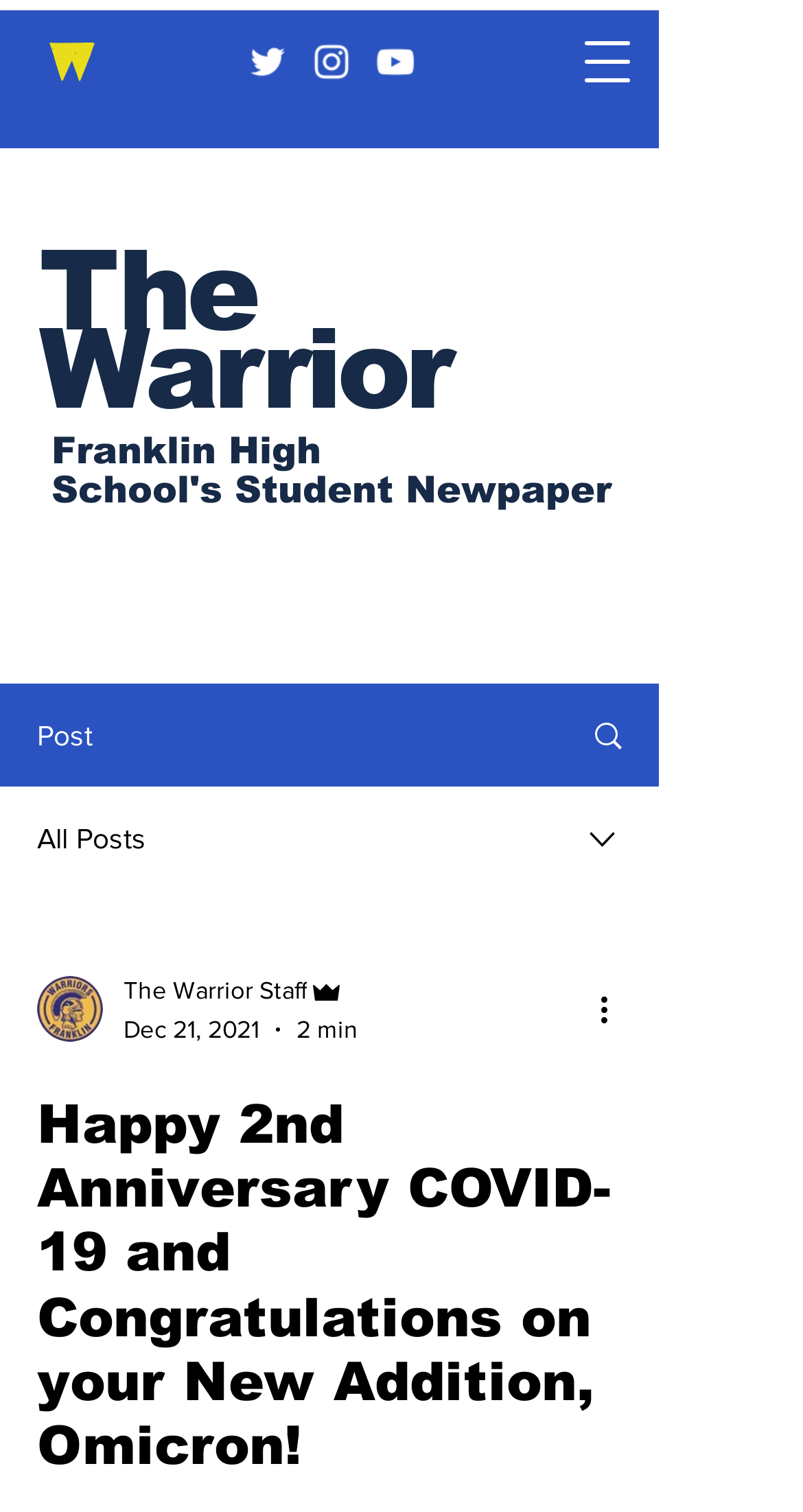Please identify the bounding box coordinates of the area I need to click to accomplish the following instruction: "View more actions".

[0.738, 0.651, 0.8, 0.684]